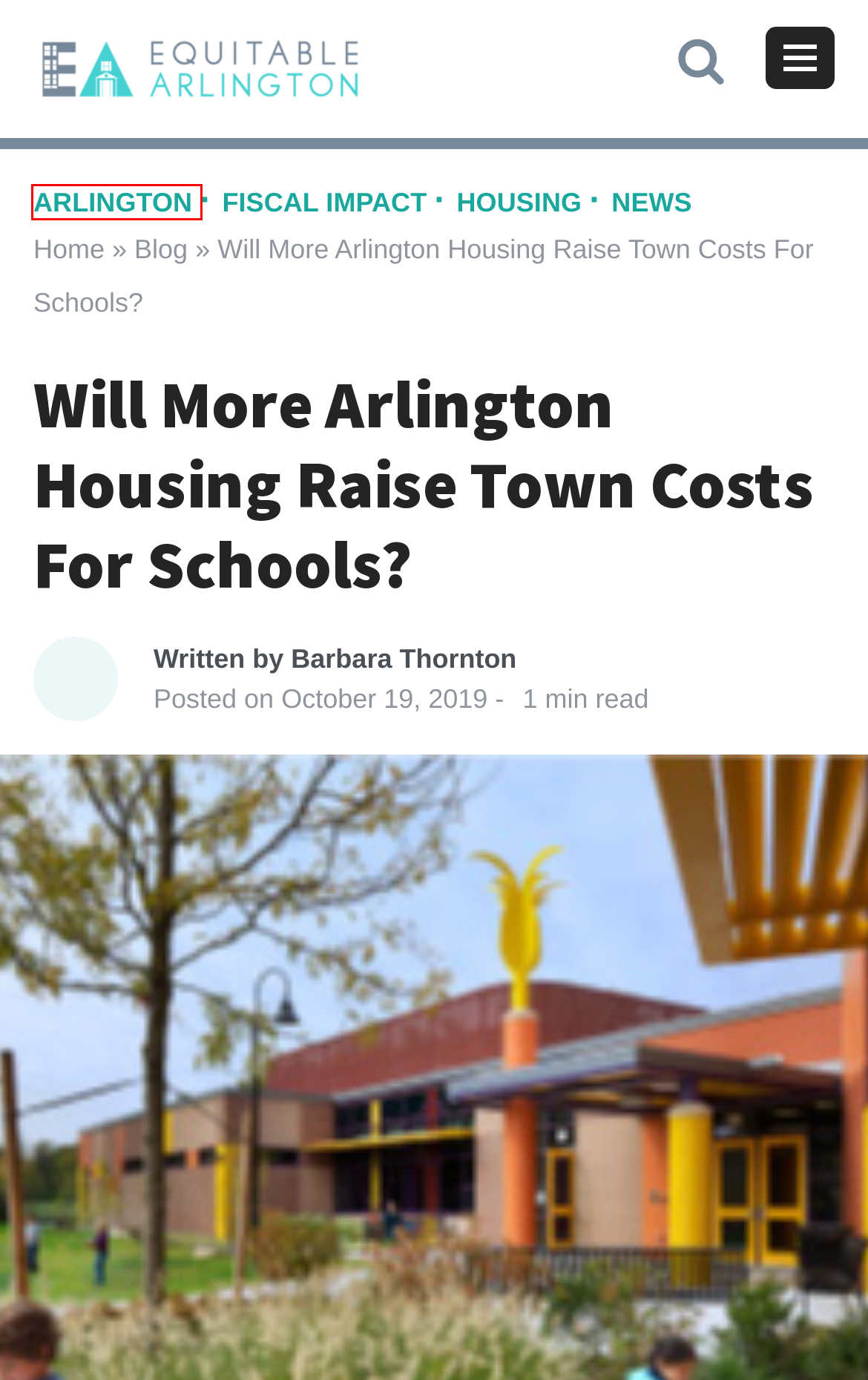Review the webpage screenshot provided, noting the red bounding box around a UI element. Choose the description that best matches the new webpage after clicking the element within the bounding box. The following are the options:
A. Home - Equitable Arlington
B. Blog - Equitable Arlington
C. Boston Foundation Archives - Equitable Arlington
D. Housing Archives - Equitable Arlington
E. Barbara Thornton, Author at Equitable Arlington
F. Fiscal Impact Archives - Equitable Arlington
G. Raleigh Archives - Equitable Arlington
H. Arlington Archives - Equitable Arlington

H